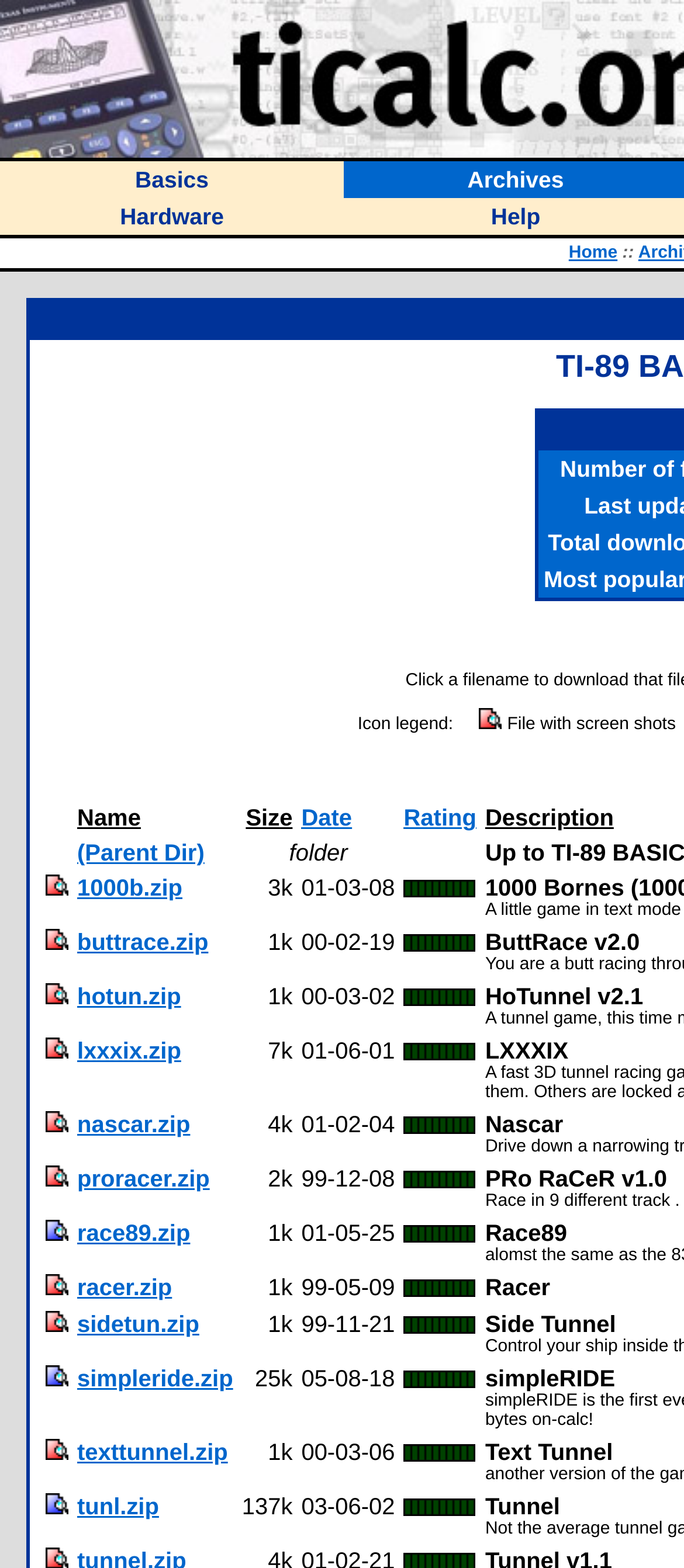Find the bounding box coordinates of the element to click in order to complete this instruction: "Read Business Social Media Marketing Suggestions". The bounding box coordinates must be four float numbers between 0 and 1, denoted as [left, top, right, bottom].

None